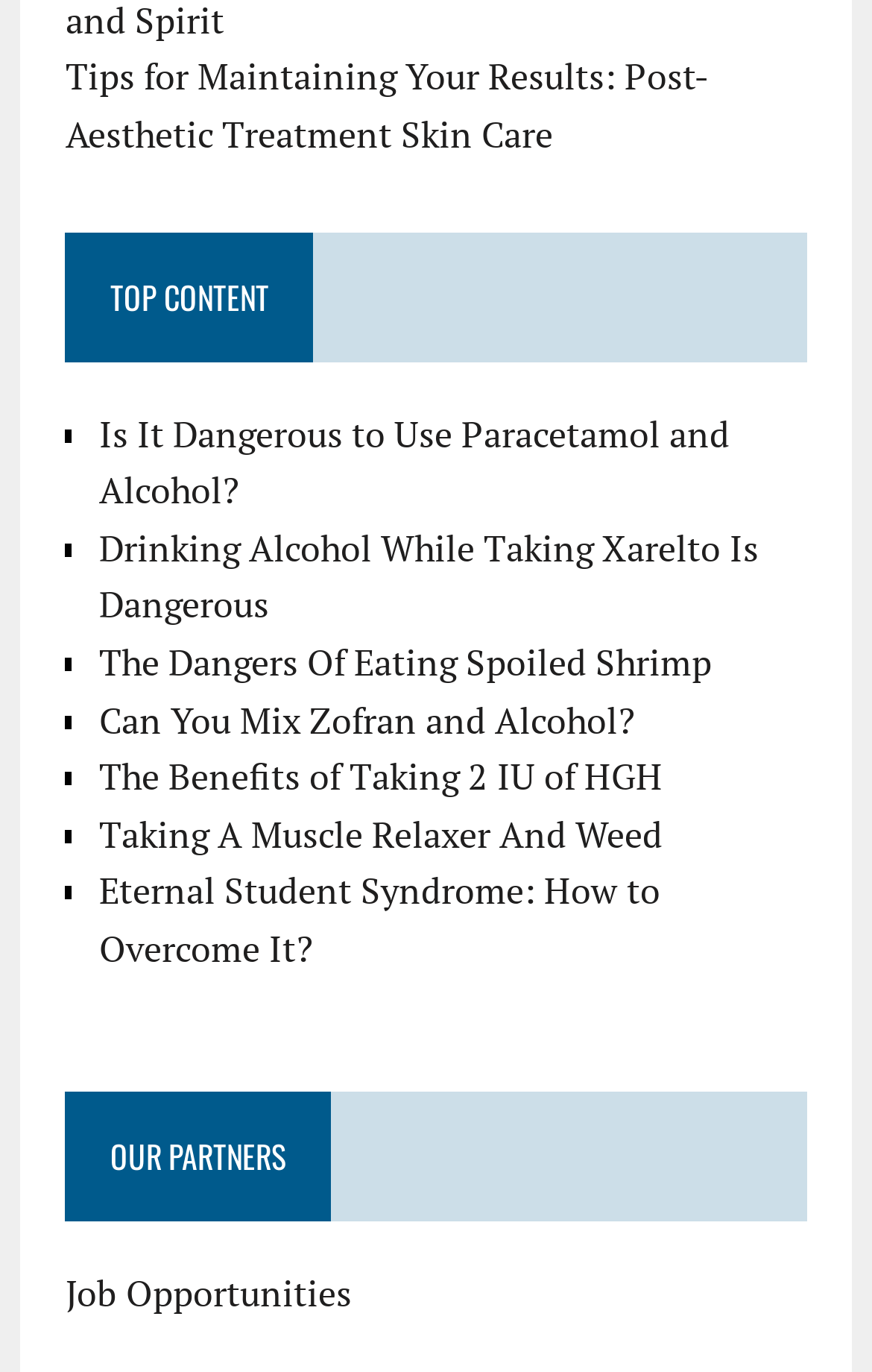Pinpoint the bounding box coordinates of the element to be clicked to execute the instruction: "Check the benefits of taking 2 IU of HGH".

[0.113, 0.548, 0.76, 0.584]